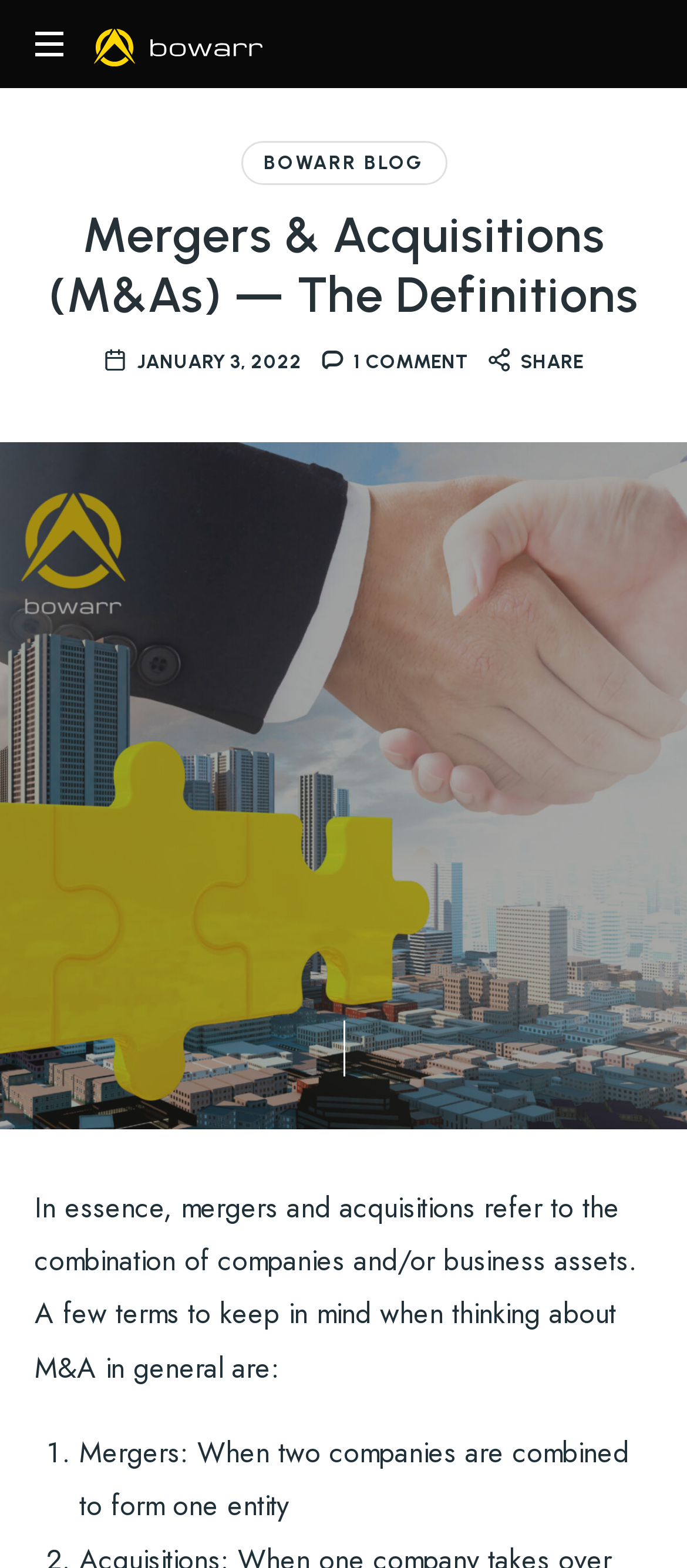What is the purpose of the 'SHARE' button? Refer to the image and provide a one-word or short phrase answer.

To share the article